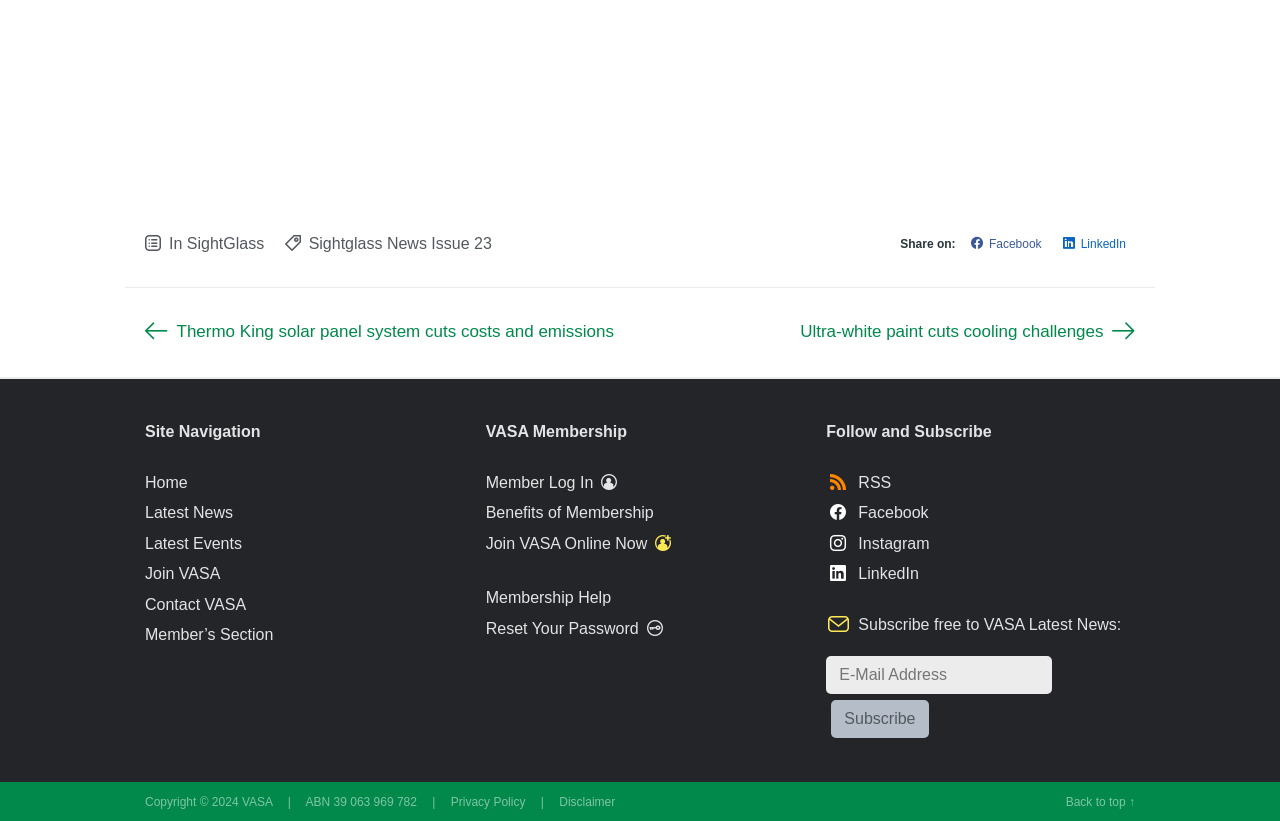Find the bounding box coordinates of the clickable element required to execute the following instruction: "go to the CONTACT US page". Provide the coordinates as four float numbers between 0 and 1, i.e., [left, top, right, bottom].

None